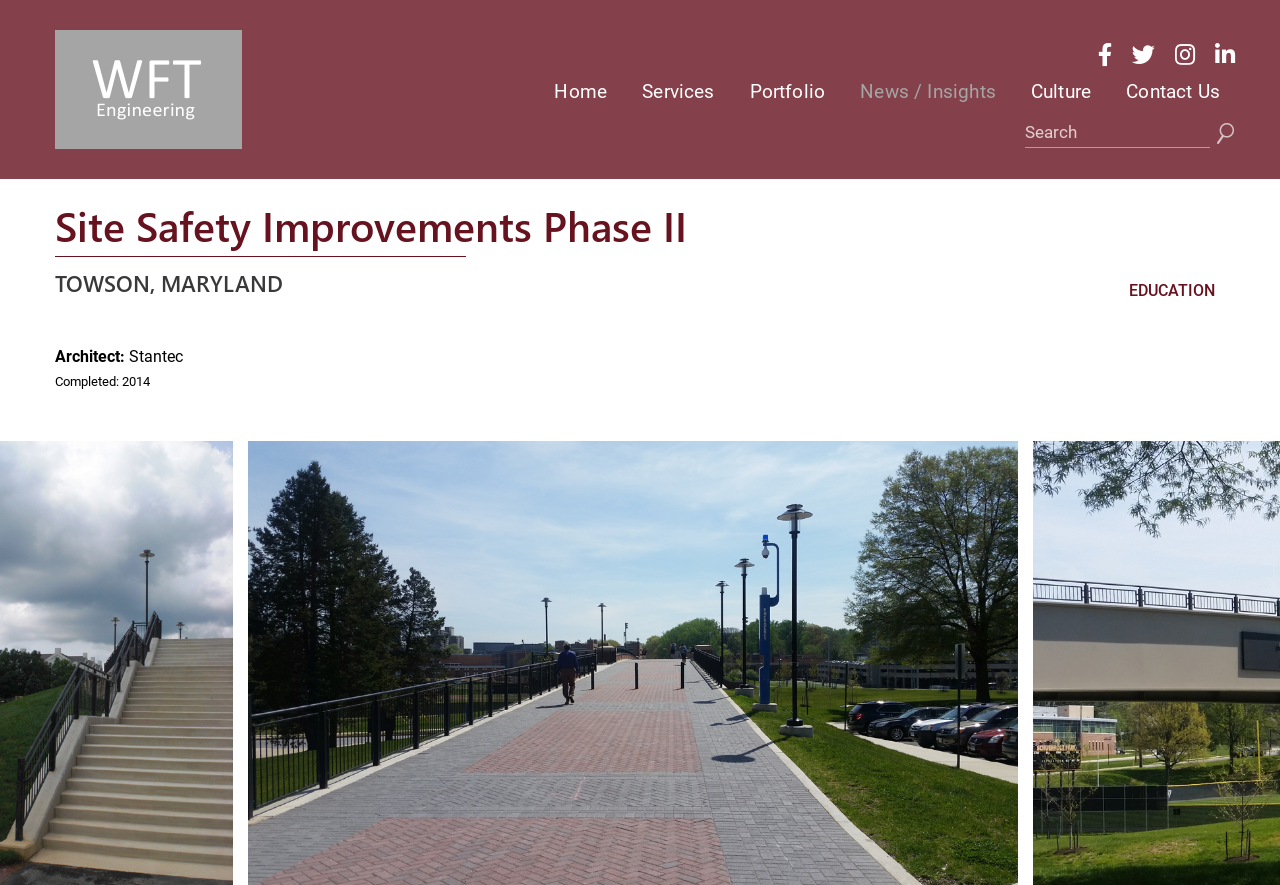What social media platforms are available?
Use the image to answer the question with a single word or phrase.

Facebook, Twitter, Instagram, LinkedIn